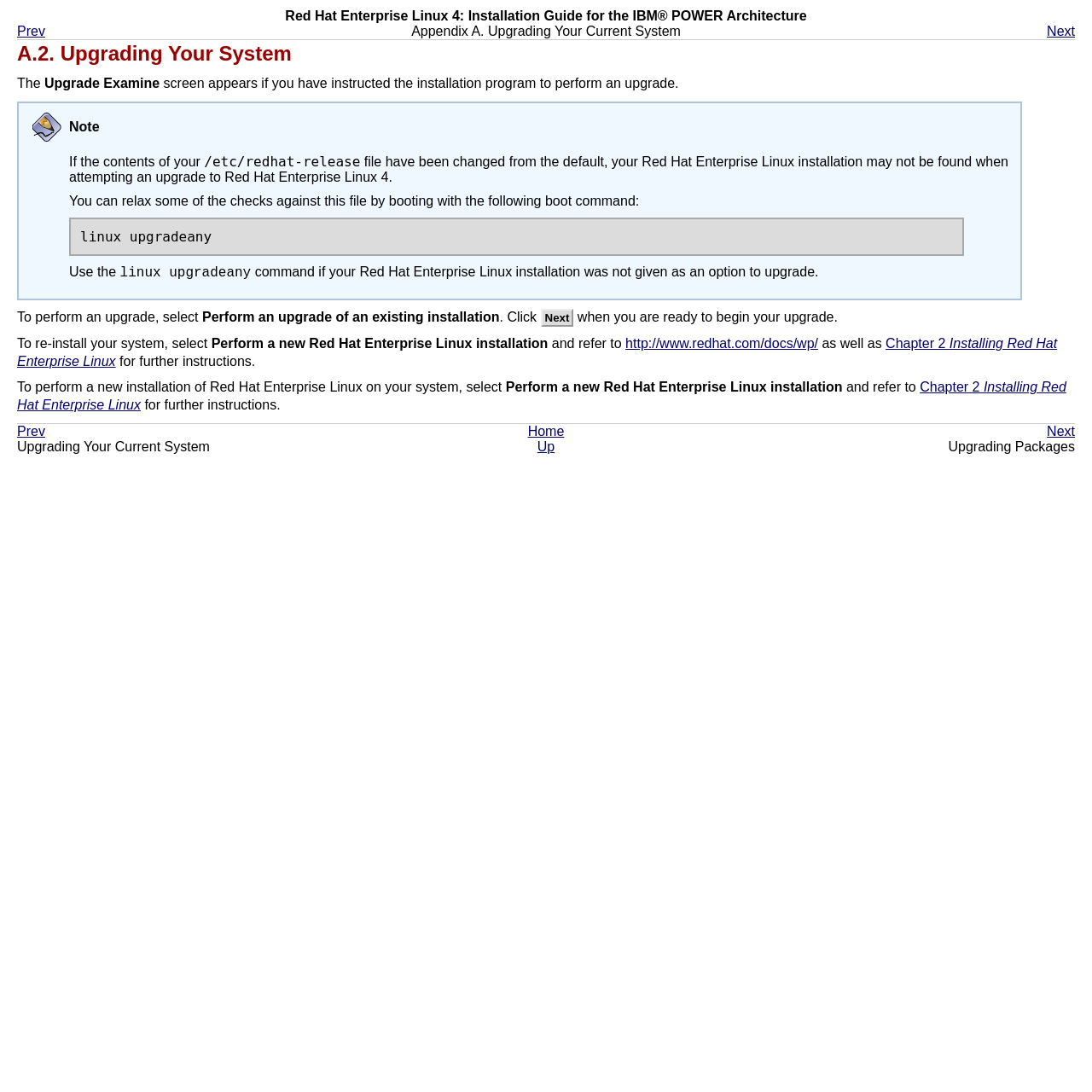Please find the bounding box coordinates of the section that needs to be clicked to achieve this instruction: "Click Next".

[0.959, 0.022, 0.984, 0.035]